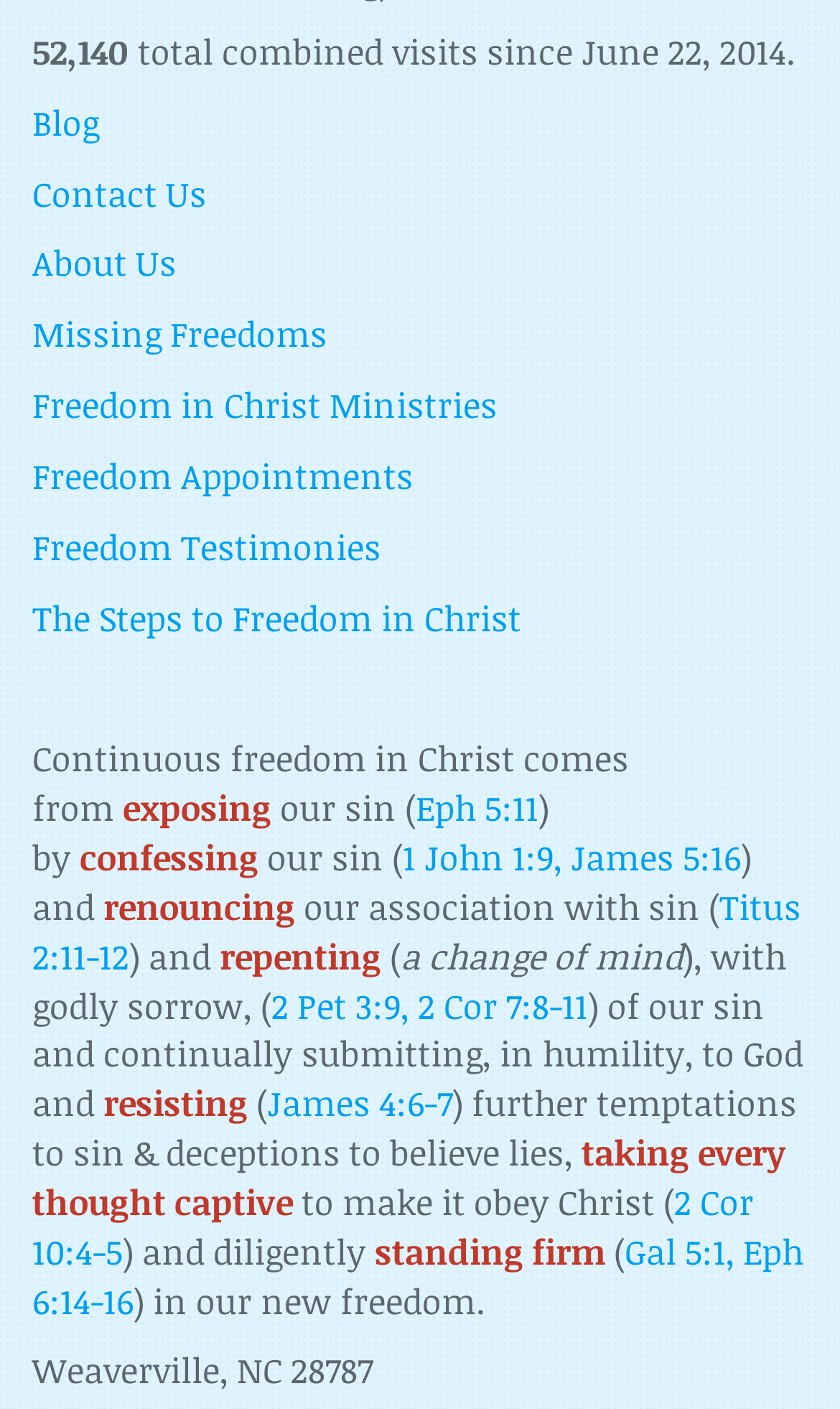Please answer the following question using a single word or phrase: What is the city and state mentioned at the bottom of the page?

Weaverville, NC